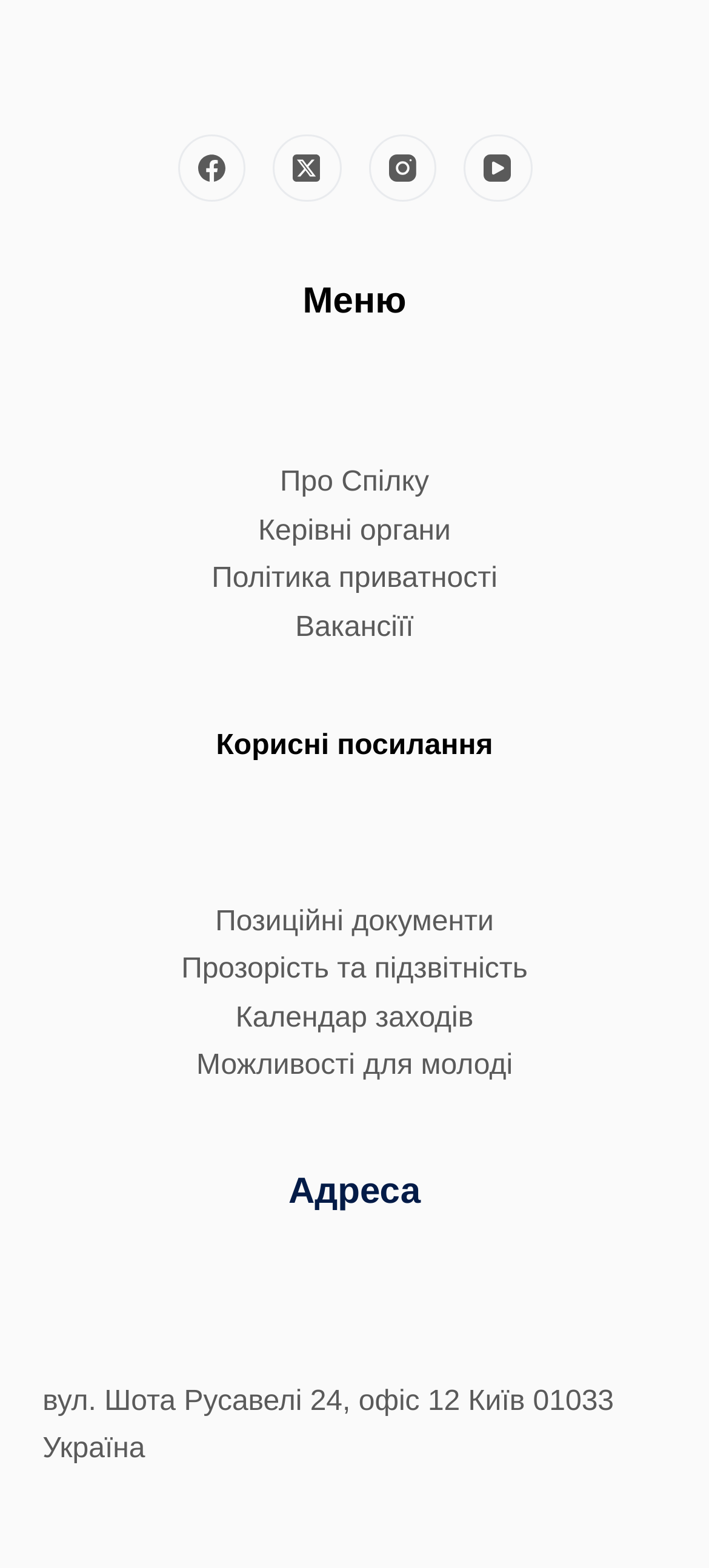Please answer the following question using a single word or phrase: 
What is the last link under 'Меню'?

Вакансіїї